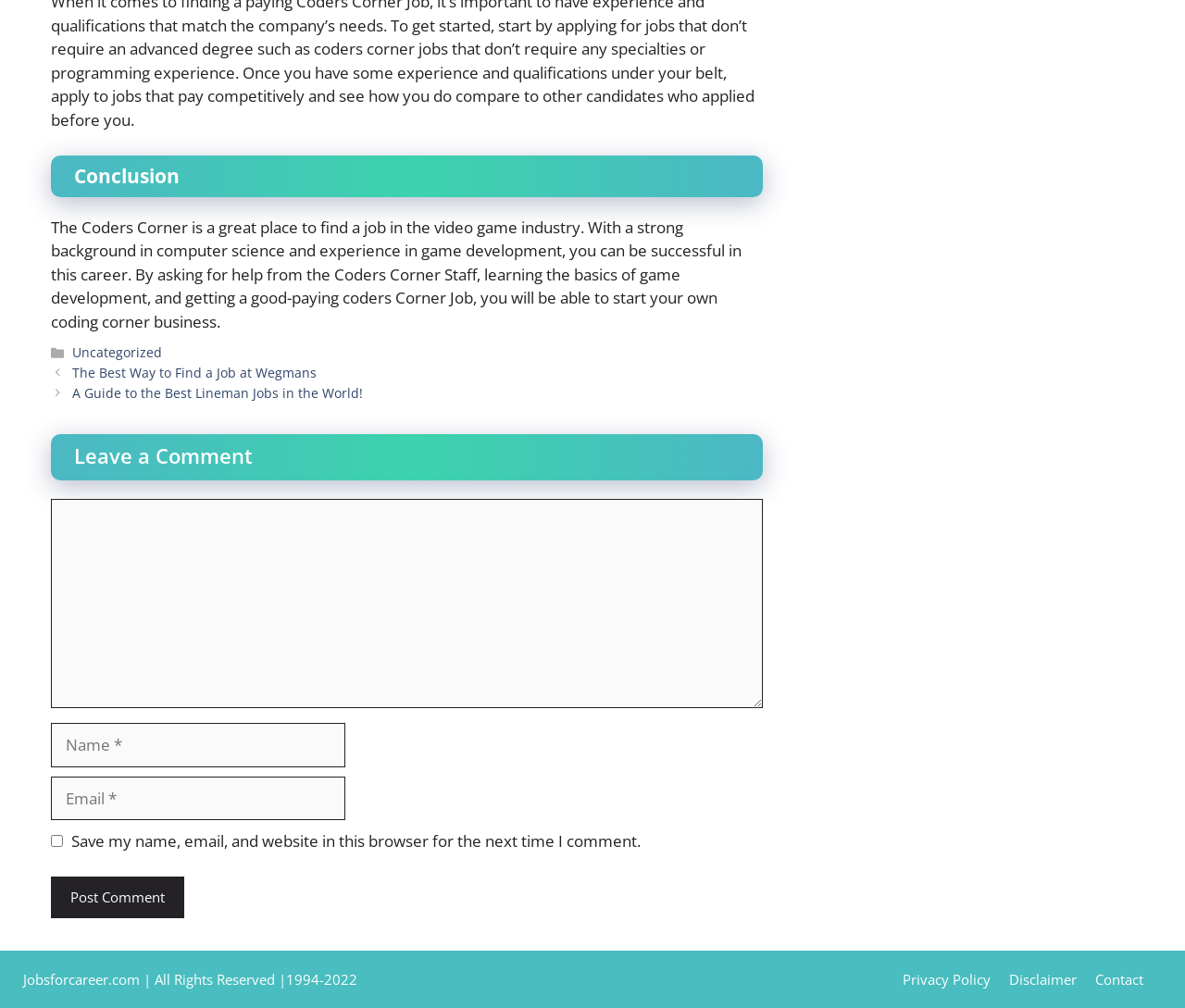Use a single word or phrase to answer the question: What is the topic of the article?

Job in video game industry